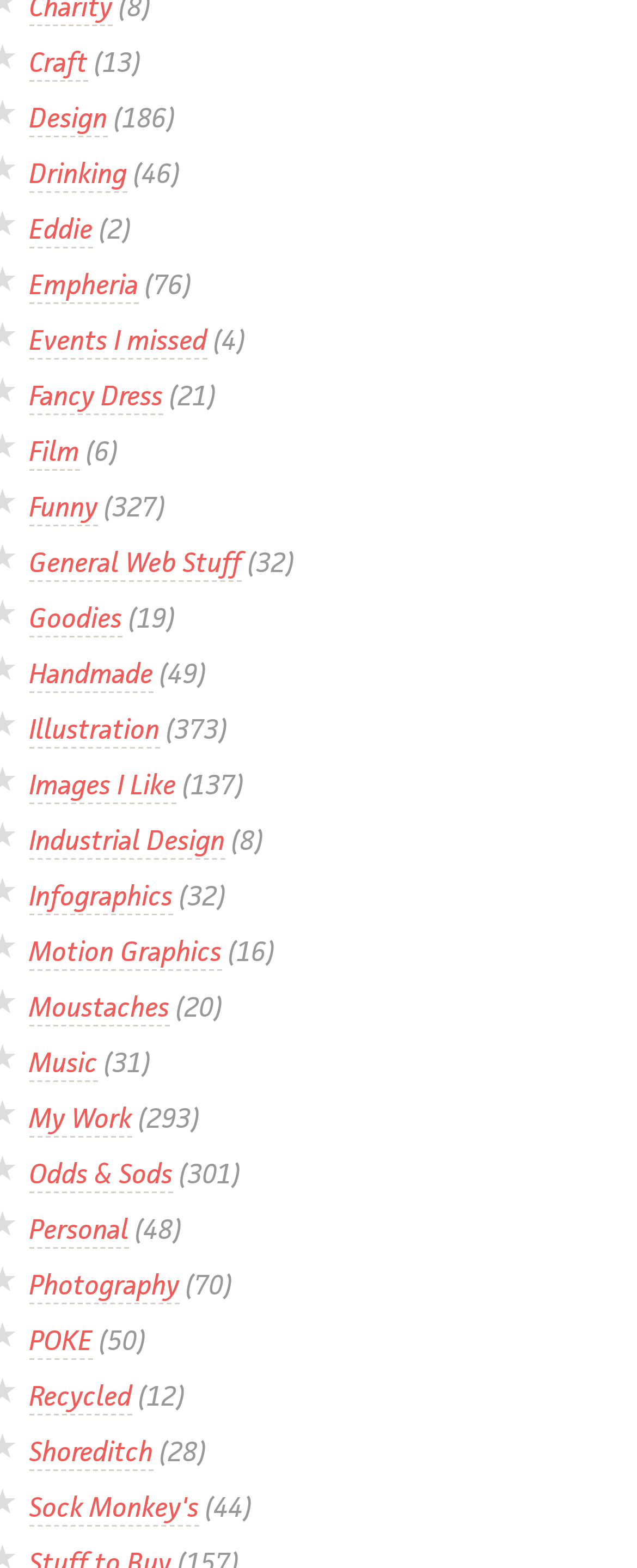Show the bounding box coordinates of the element that should be clicked to complete the task: "Explore Empheria".

[0.046, 0.17, 0.217, 0.194]